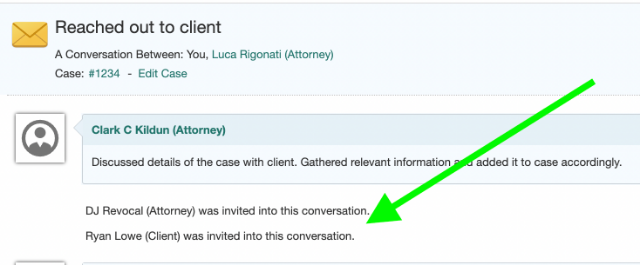Who was invited to participate in the conversation?
Answer the question with a detailed explanation, including all necessary information.

A green arrow highlights the section of the message that specifies the additions of DJ Revocal, an Attorney, and Ryan Lowe, the Client, to participate in the ongoing conversation.